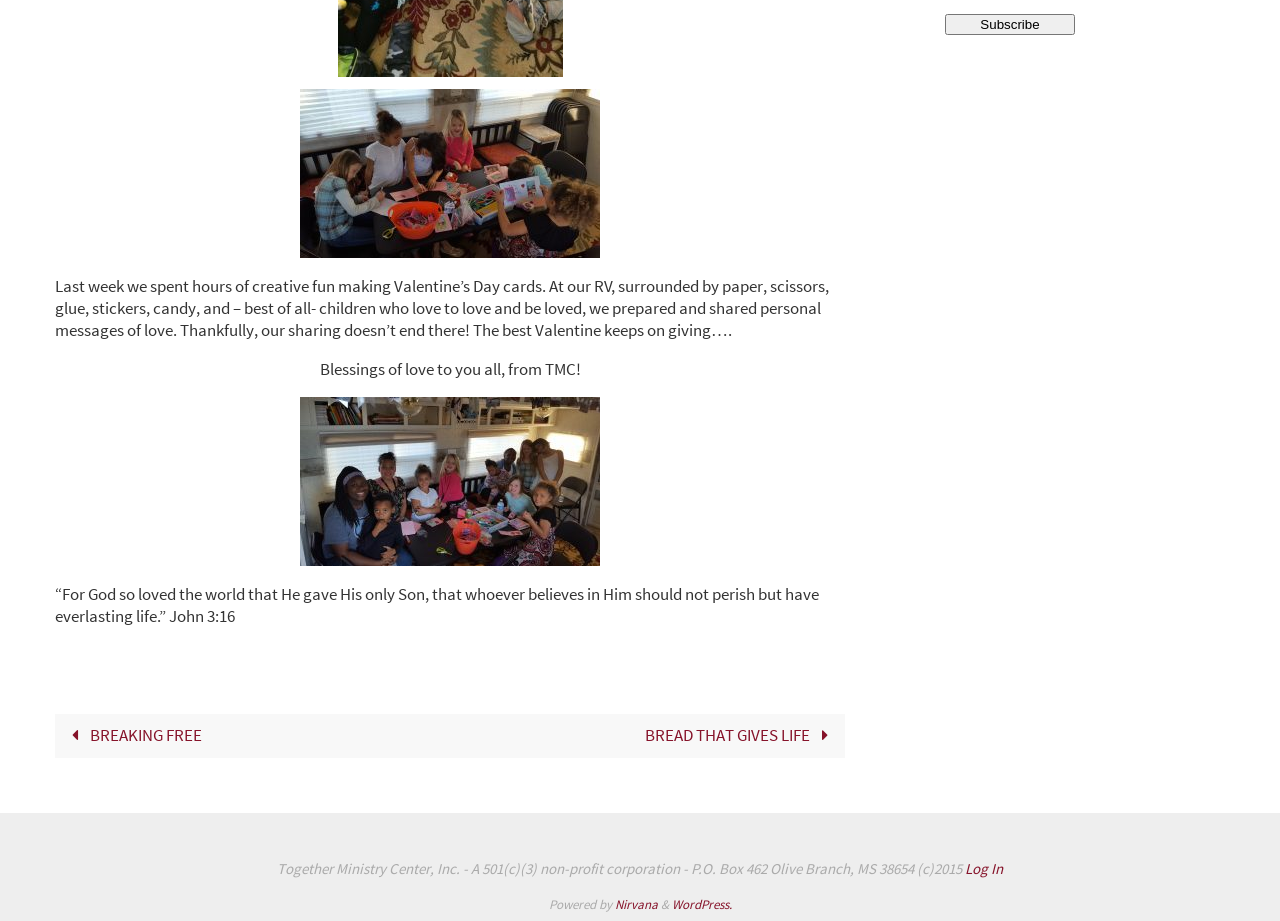For the given element description BREAD THAT GIVES LIFE, determine the bounding box coordinates of the UI element. The coordinates should follow the format (top-left x, top-left y, bottom-right x, bottom-right y) and be within the range of 0 to 1.

[0.352, 0.776, 0.66, 0.822]